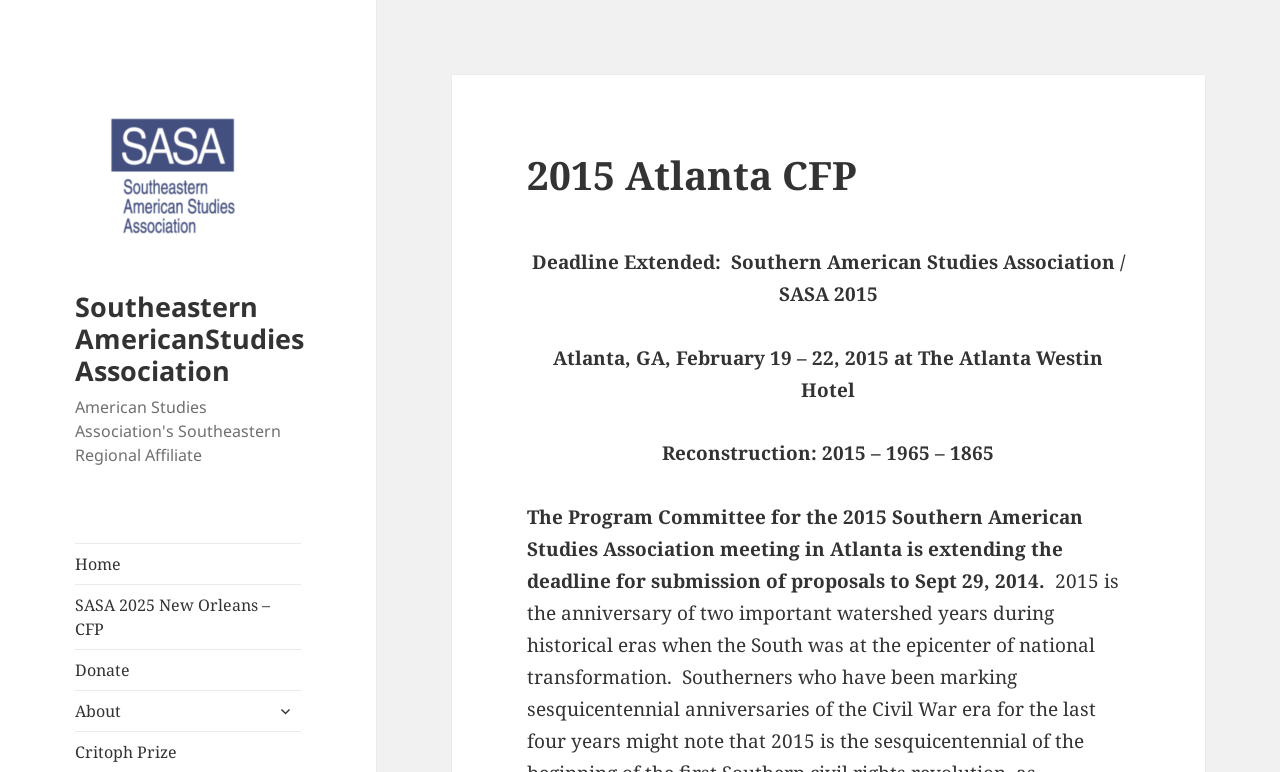Given the element description parent_node: Southeastern AmericanStudies Association, identify the bounding box coordinates for the UI element on the webpage screenshot. The format should be (top-left x, top-left y, bottom-right x, bottom-right y), with values between 0 and 1.

[0.059, 0.208, 0.215, 0.241]